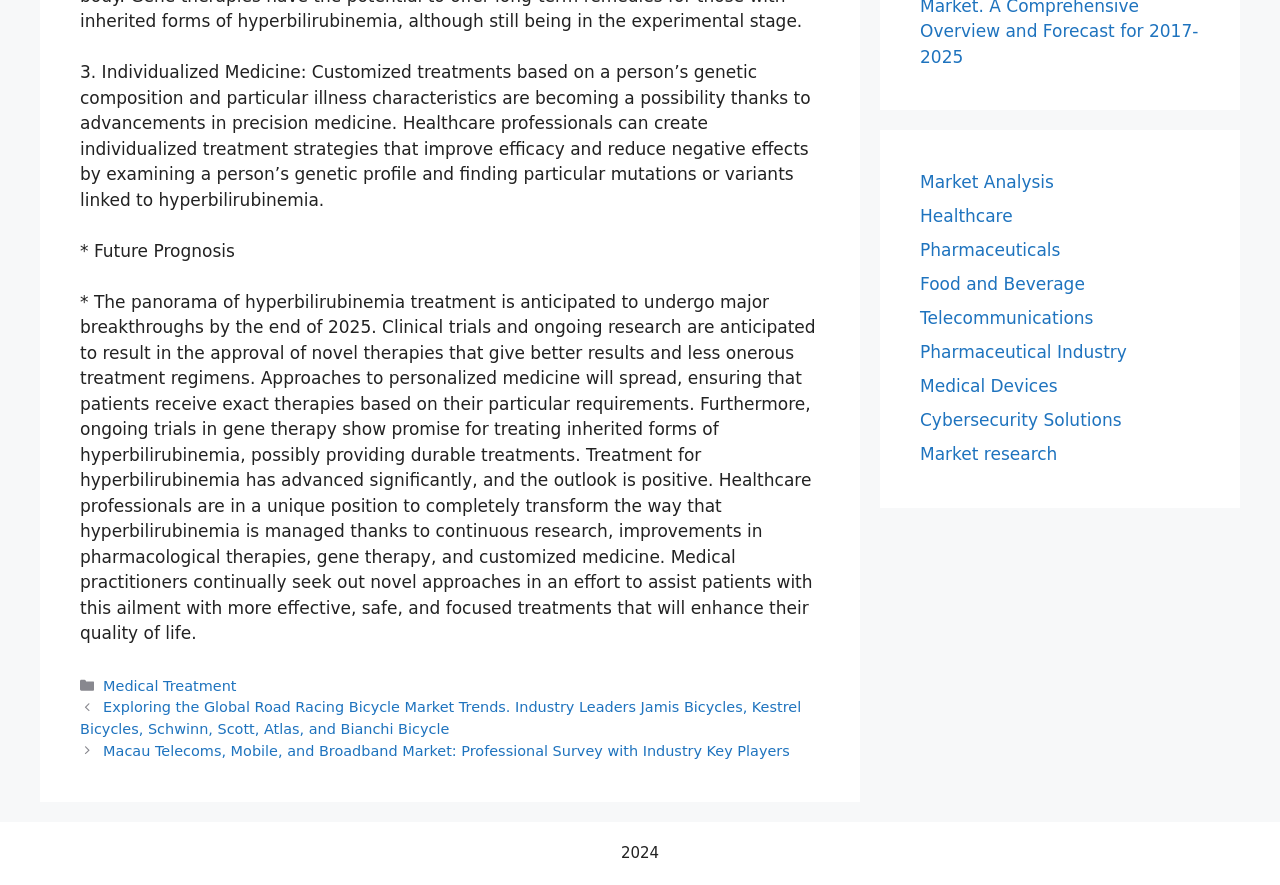Specify the bounding box coordinates of the area that needs to be clicked to achieve the following instruction: "Explore 'Healthcare'".

[0.719, 0.233, 0.791, 0.255]